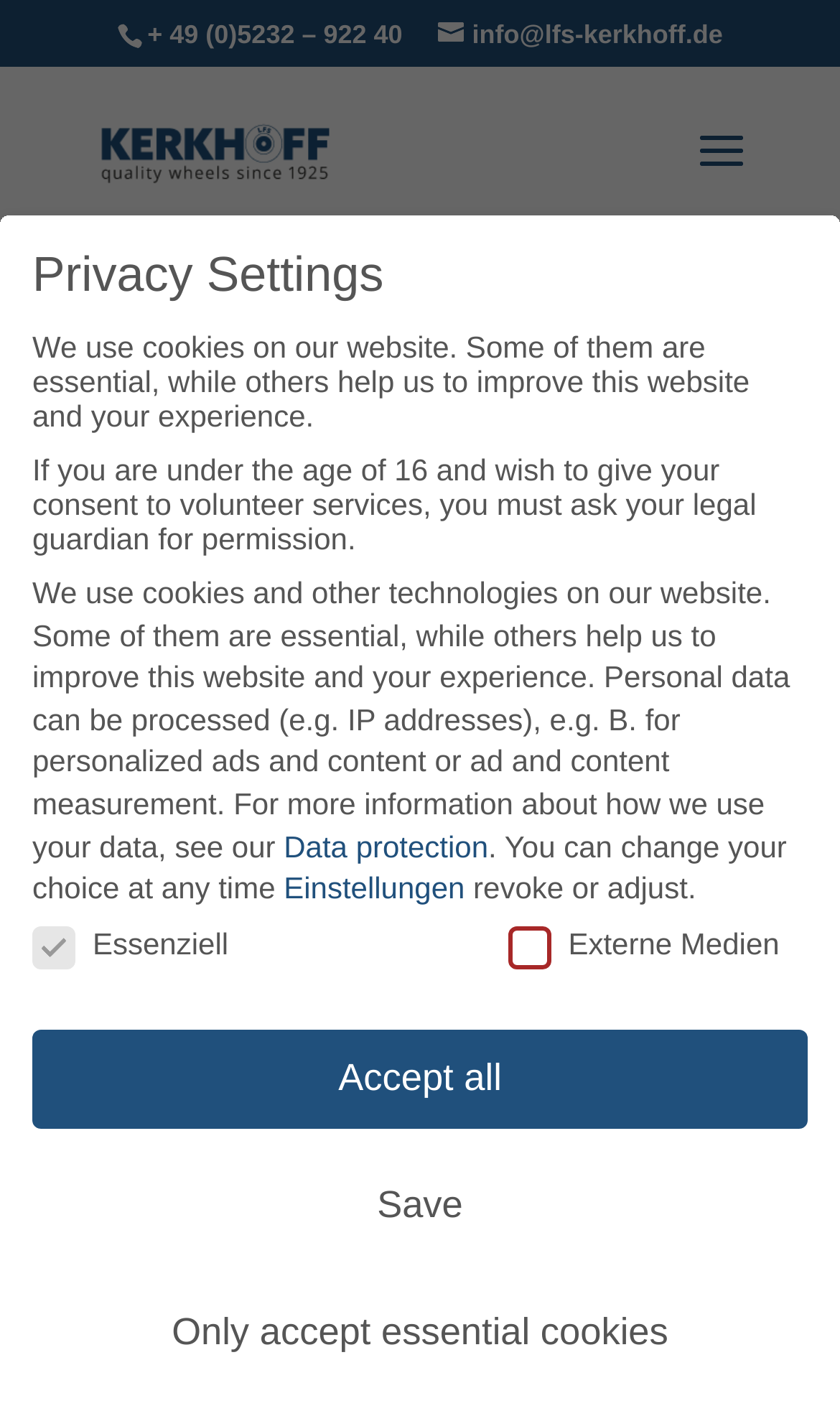Extract the bounding box coordinates for the HTML element that matches this description: "parent_node: Externe Medien name="cookieGroup[]" value="external-media"". The coordinates should be four float numbers between 0 and 1, i.e., [left, top, right, bottom].

[0.938, 0.661, 0.971, 0.681]